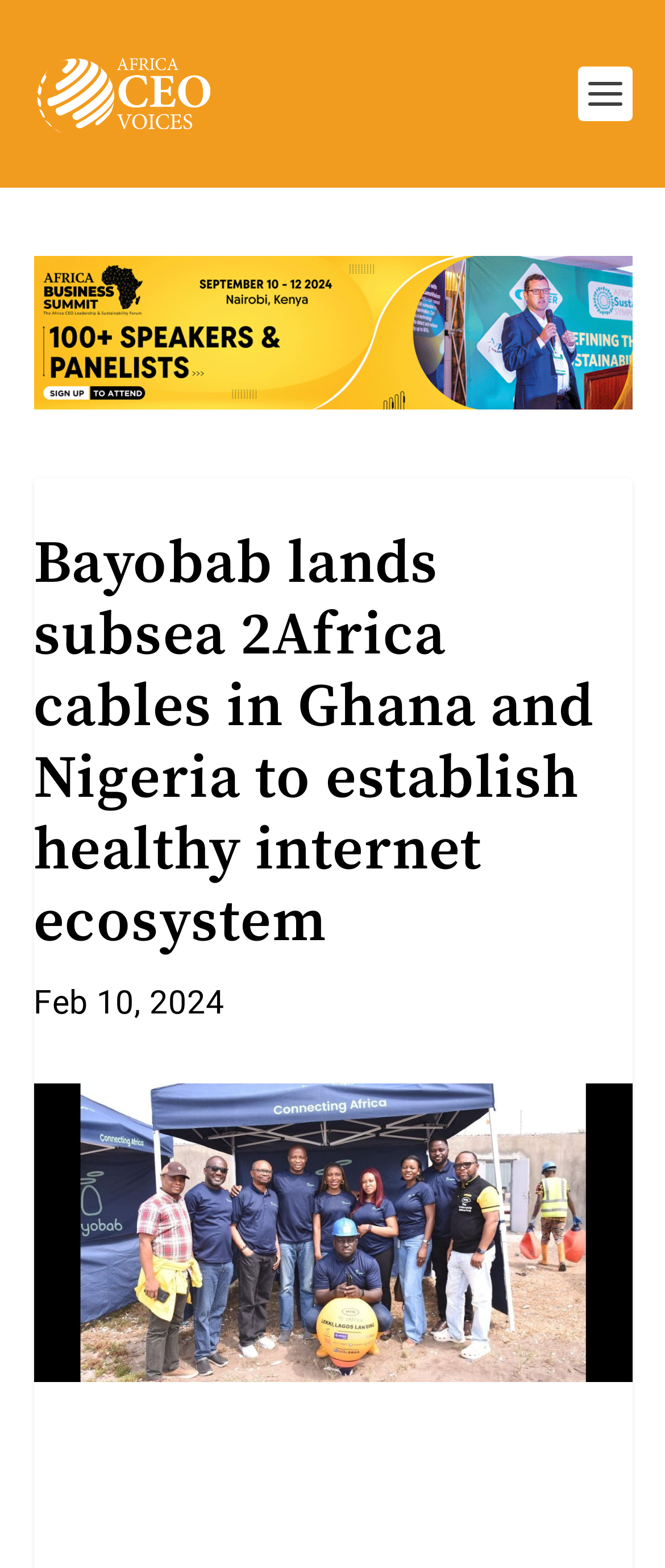What is the date of the article?
Respond to the question with a single word or phrase according to the image.

Feb 10, 2024